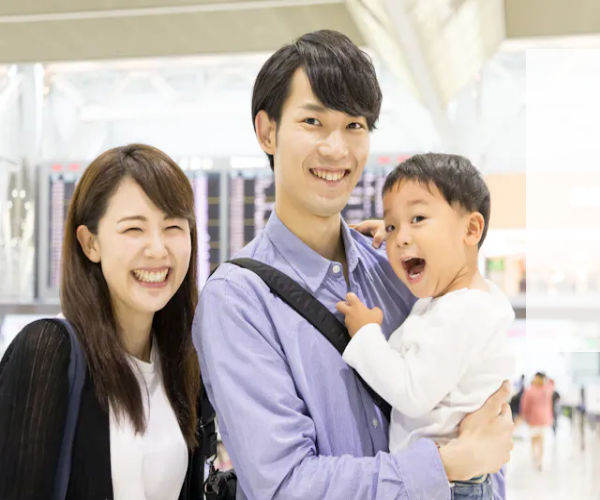Is the woman to the left smiling?
Please describe in detail the information shown in the image to answer the question.

The caption describes the woman to the left as 'smiling broadly', which suggests that she is indeed smiling in the image.